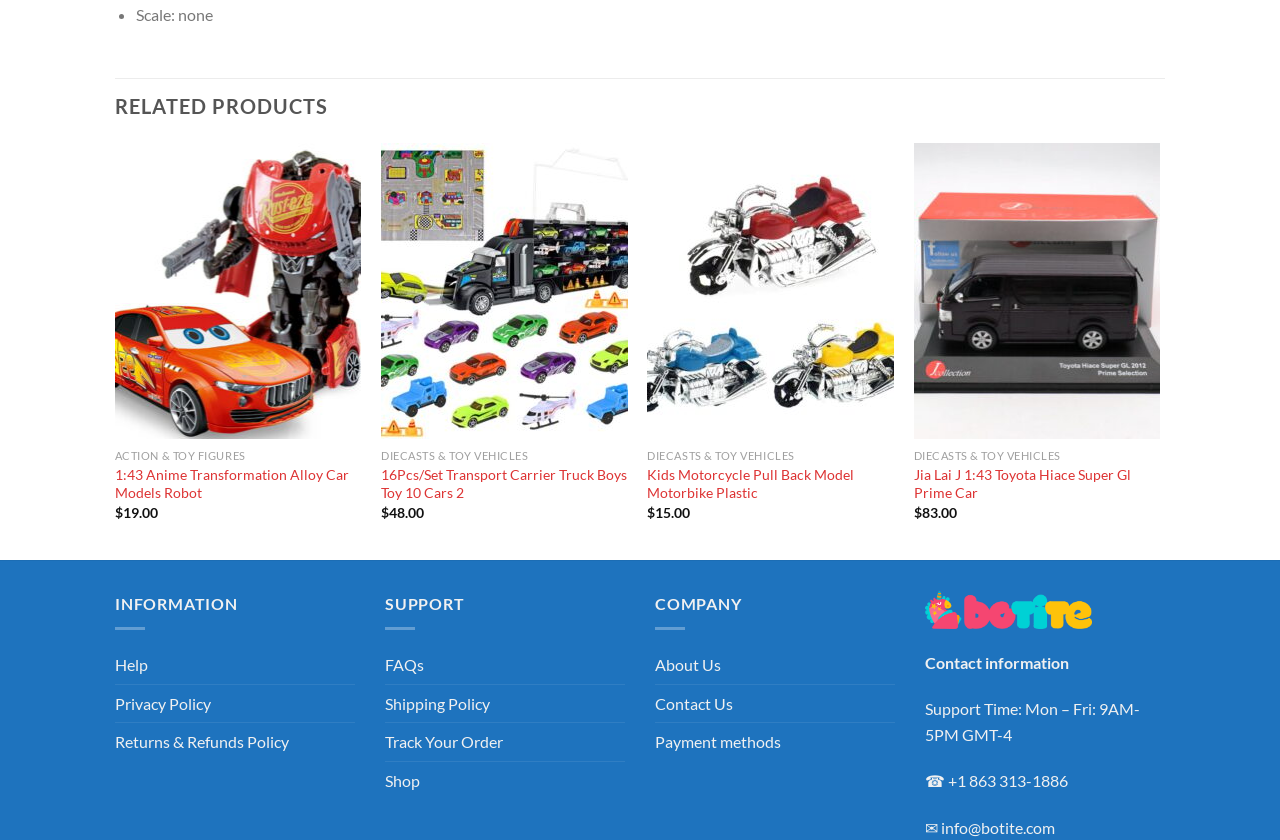Determine the bounding box for the described UI element: "Track Your Order".

[0.301, 0.861, 0.393, 0.906]